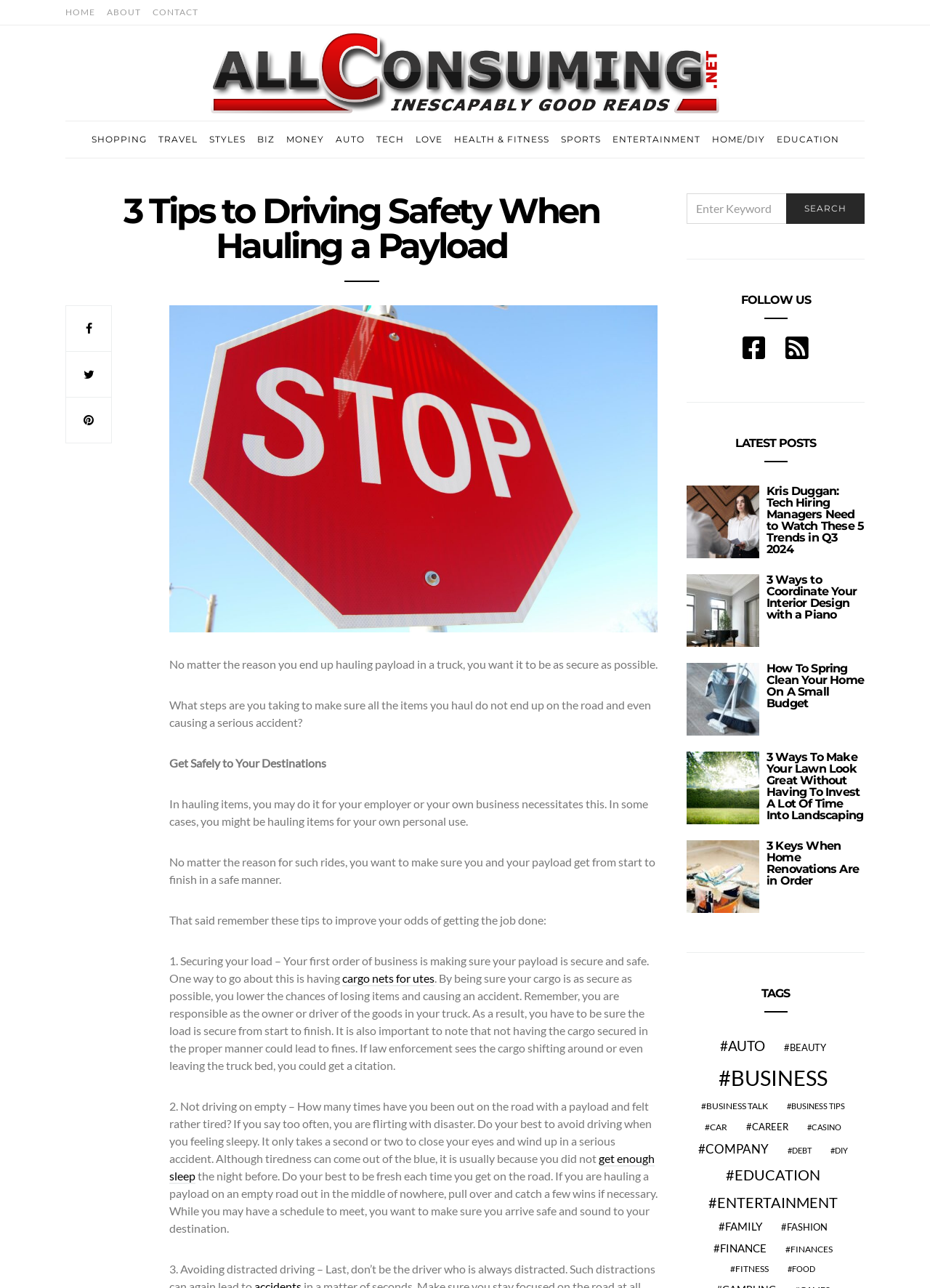Locate the bounding box coordinates of the element that should be clicked to execute the following instruction: "Click the 'CONTACT US NOW' button".

None